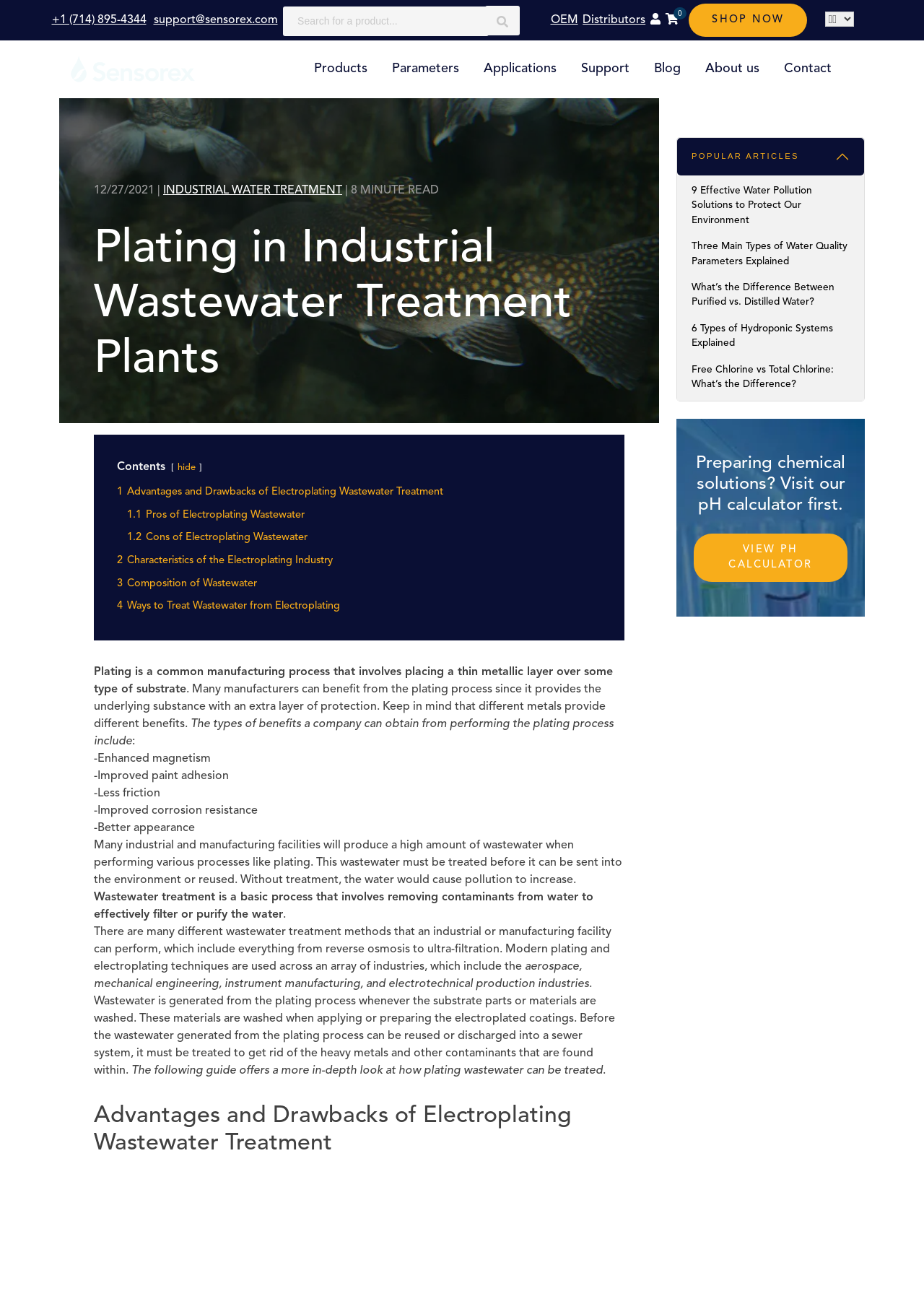Determine the bounding box coordinates of the clickable element necessary to fulfill the instruction: "View products". Provide the coordinates as four float numbers within the 0 to 1 range, i.e., [left, top, right, bottom].

[0.34, 0.046, 0.398, 0.061]